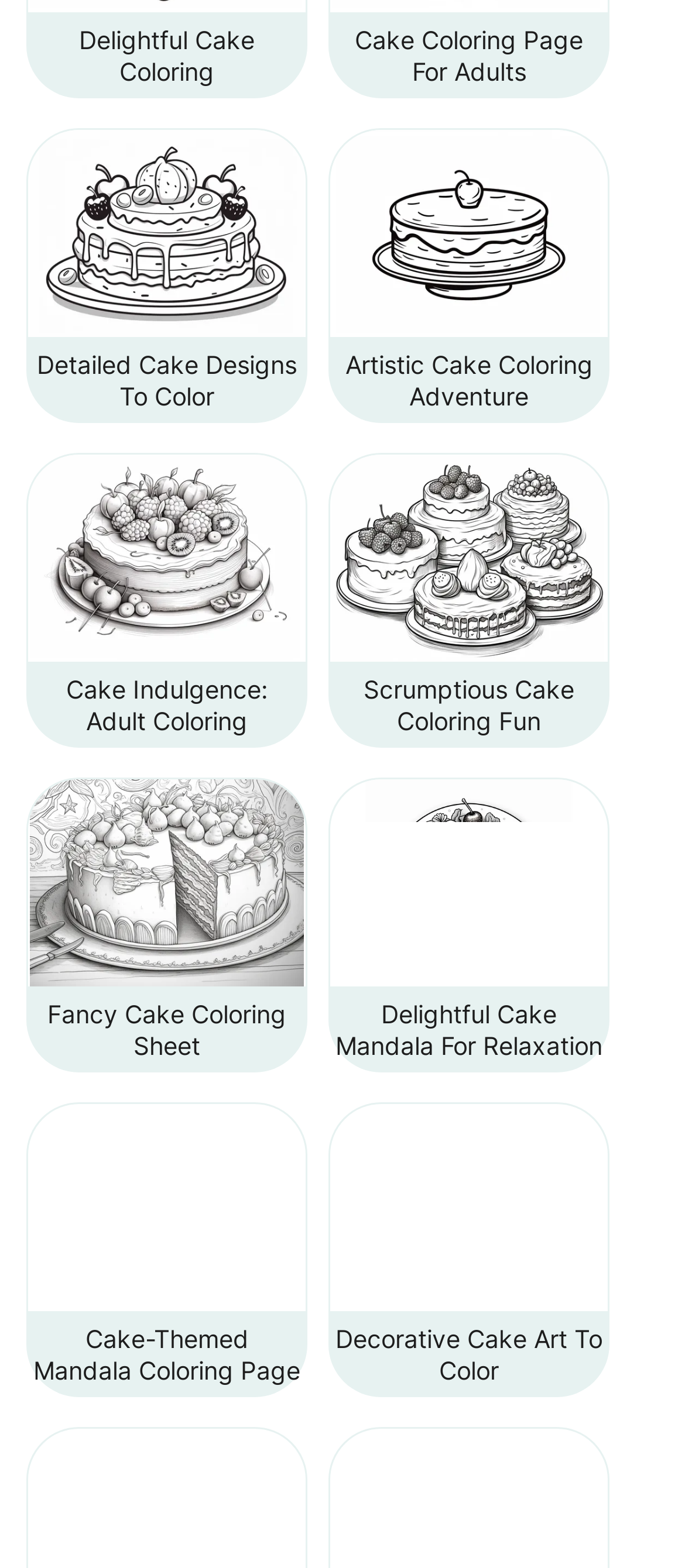Determine the bounding box for the described UI element: "Artistic Cake Coloring Adventure".

[0.479, 0.082, 0.89, 0.275]